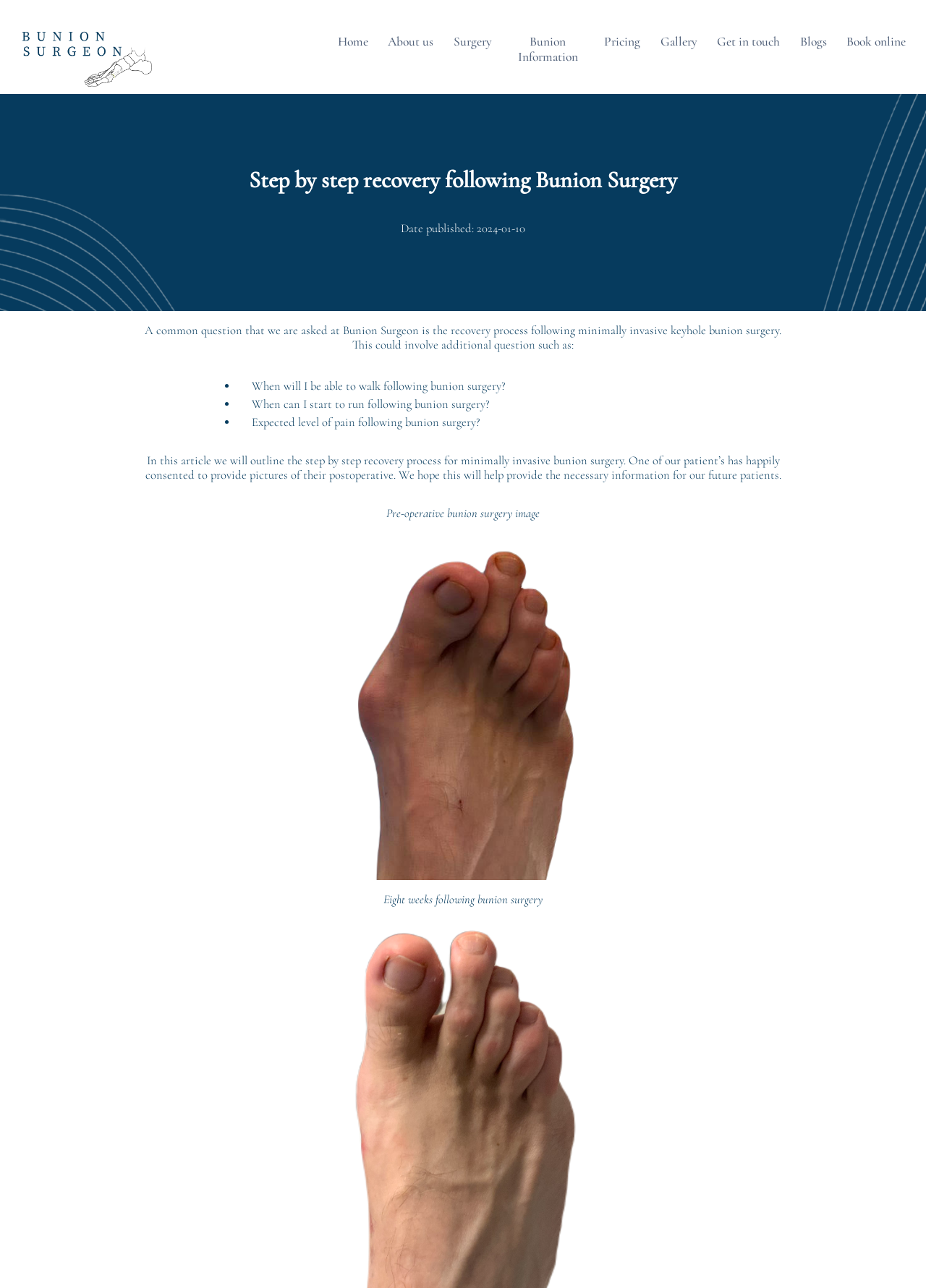How many weeks after surgery is the second image taken?
Based on the image, answer the question in a detailed manner.

The second image is described by the text 'Eight weeks following bunion surgery', which indicates that the image was taken eight weeks after the surgery.